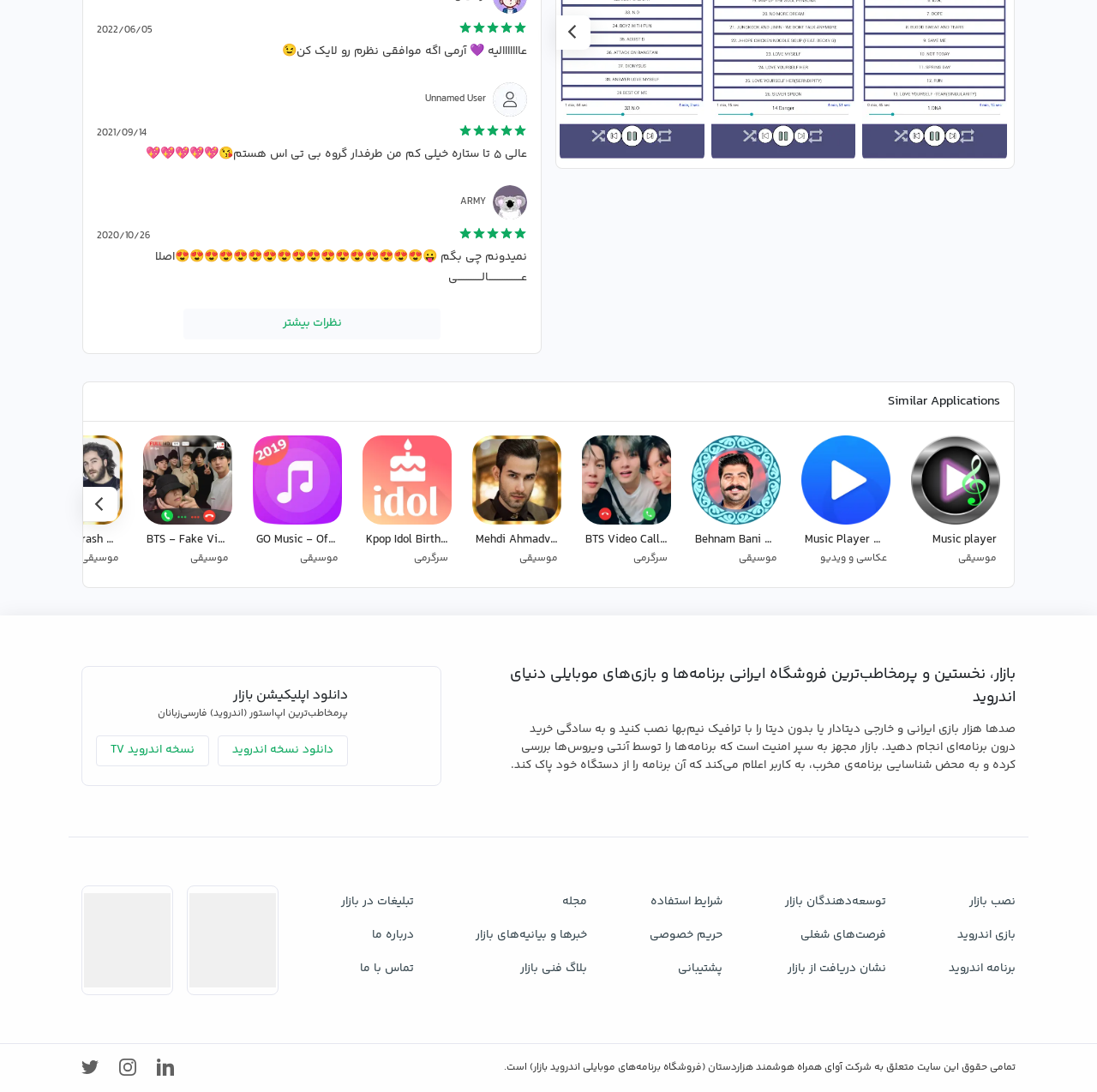Provide the bounding box coordinates of the HTML element described as: "نشان دریافت از بازار". The bounding box coordinates should be four float numbers between 0 and 1, i.e., [left, top, right, bottom].

[0.716, 0.872, 0.808, 0.903]